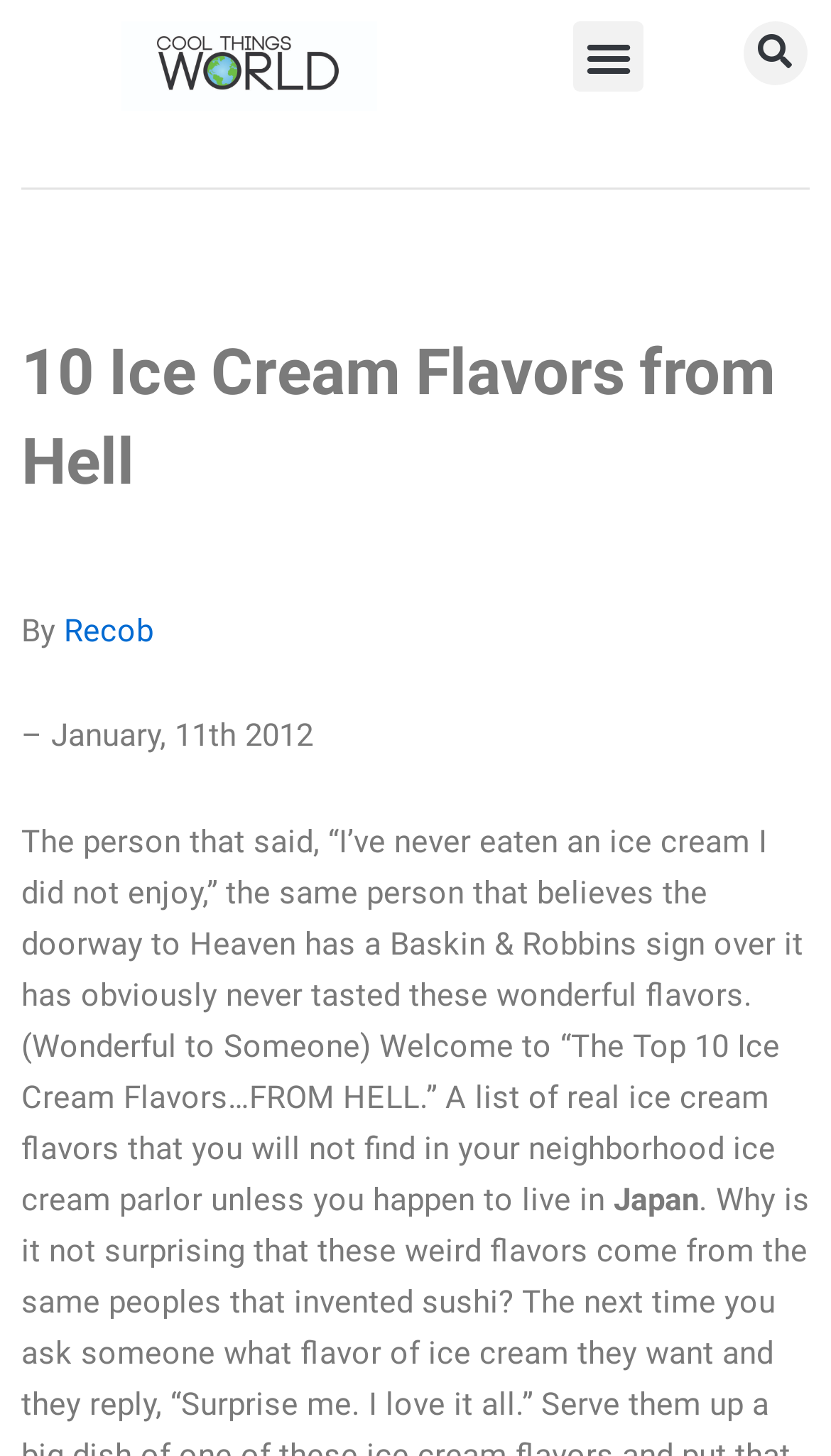Respond to the question below with a single word or phrase:
Where can you find these ice cream flavors?

Japan